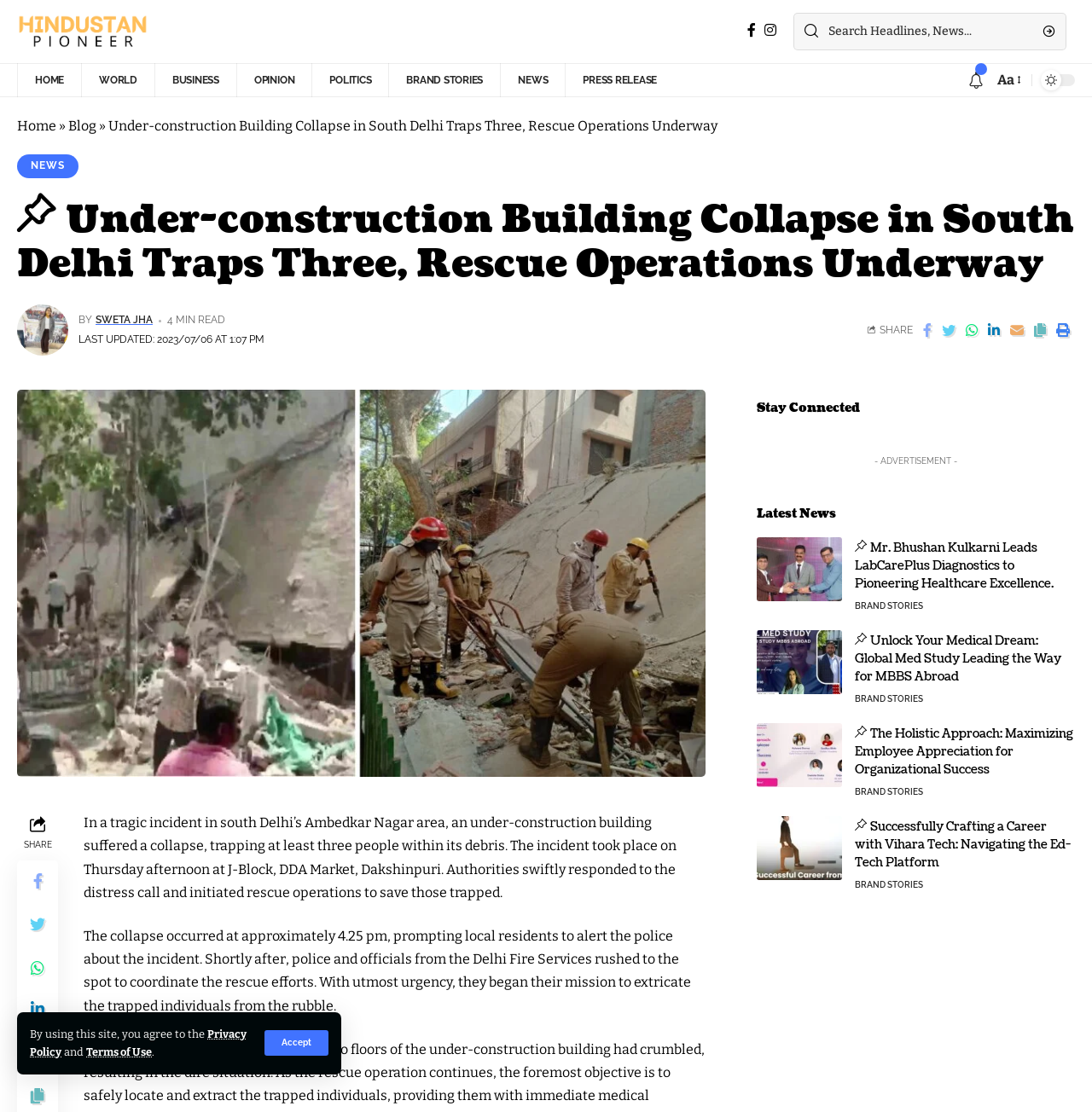Pinpoint the bounding box coordinates of the element you need to click to execute the following instruction: "Search for news". The bounding box should be represented by four float numbers between 0 and 1, in the format [left, top, right, bottom].

[0.759, 0.012, 0.945, 0.044]